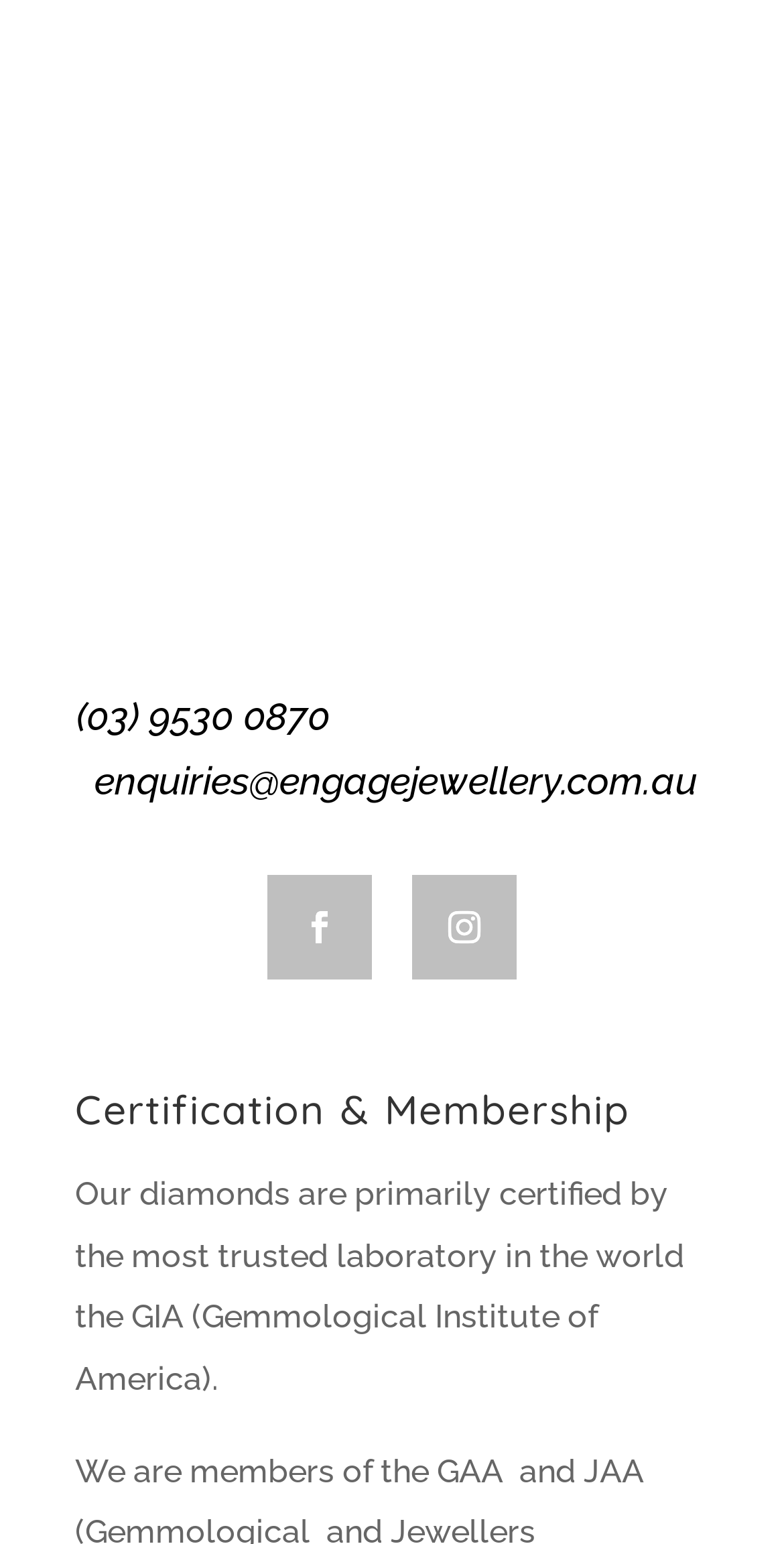Determine the bounding box for the UI element that matches this description: "enquiries@engagejewellery.com.au".

[0.121, 0.491, 0.89, 0.52]